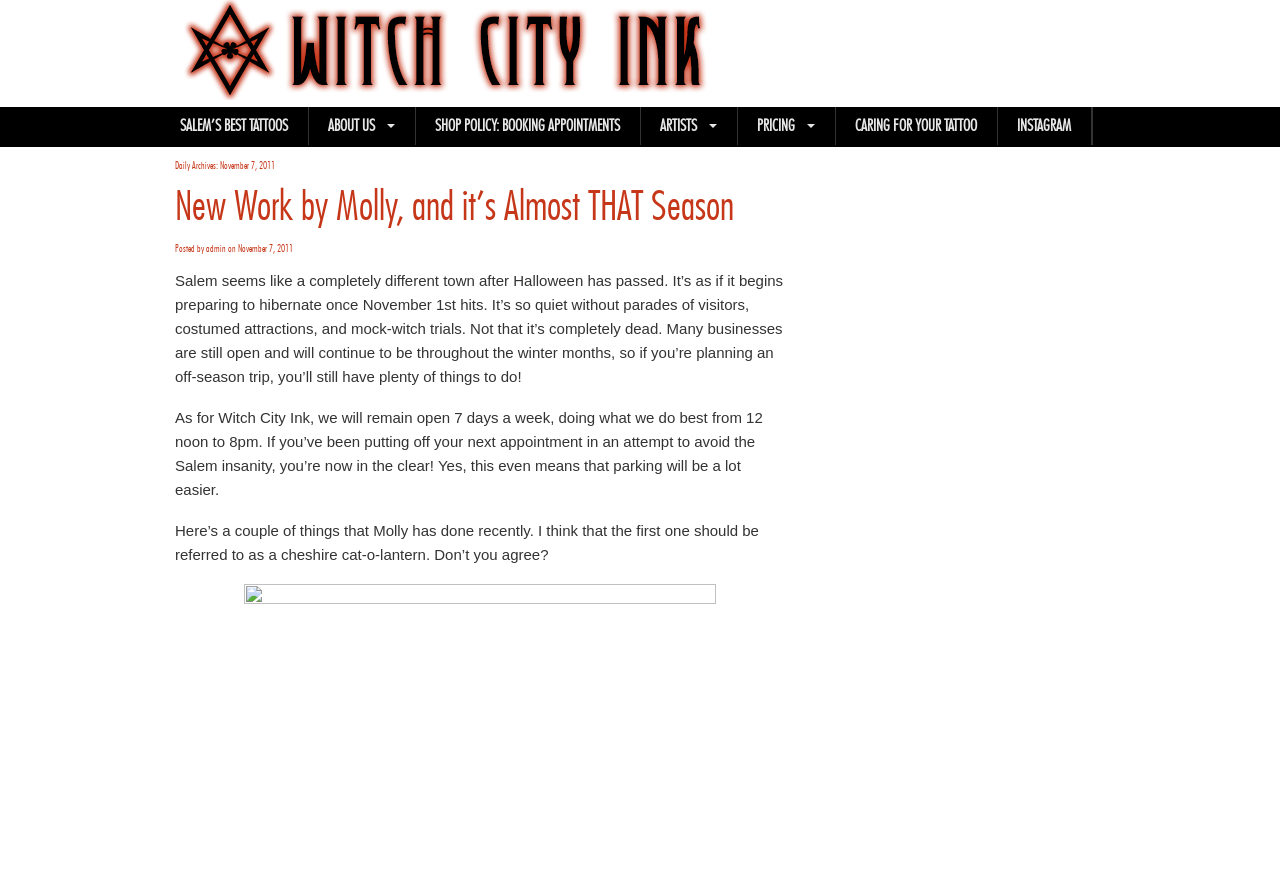Determine the bounding box for the HTML element described here: "parent_node: ARTISTS". The coordinates should be given as [left, top, right, bottom] with each number being a float between 0 and 1.

[0.545, 0.123, 0.576, 0.169]